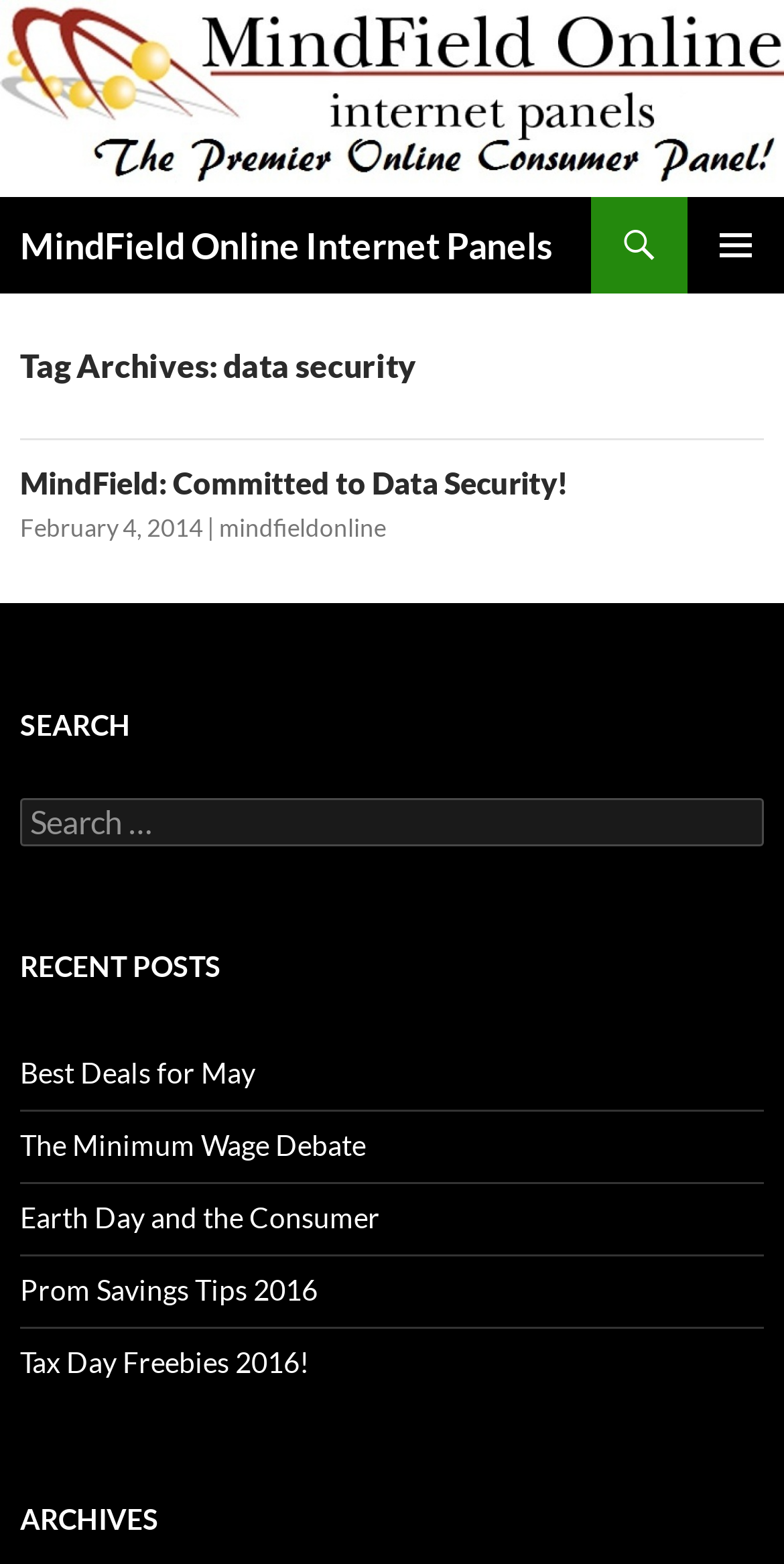Please determine the bounding box coordinates of the area that needs to be clicked to complete this task: 'View recent posts'. The coordinates must be four float numbers between 0 and 1, formatted as [left, top, right, bottom].

[0.026, 0.664, 0.974, 0.894]